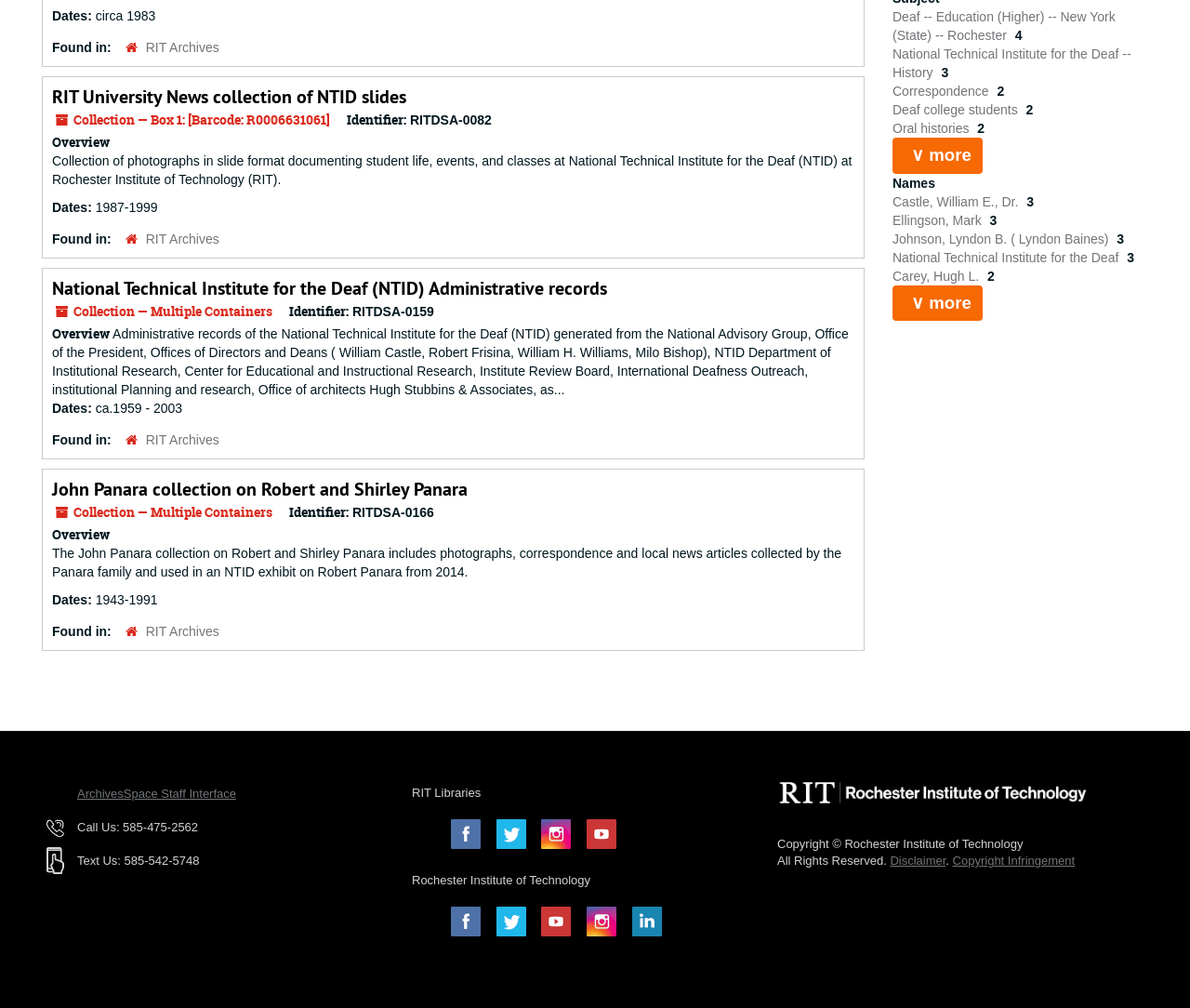Find the bounding box coordinates for the HTML element described in this sentence: "ArchivesSpace Staff Interface". Provide the coordinates as four float numbers between 0 and 1, in the format [left, top, right, bottom].

[0.065, 0.781, 0.198, 0.795]